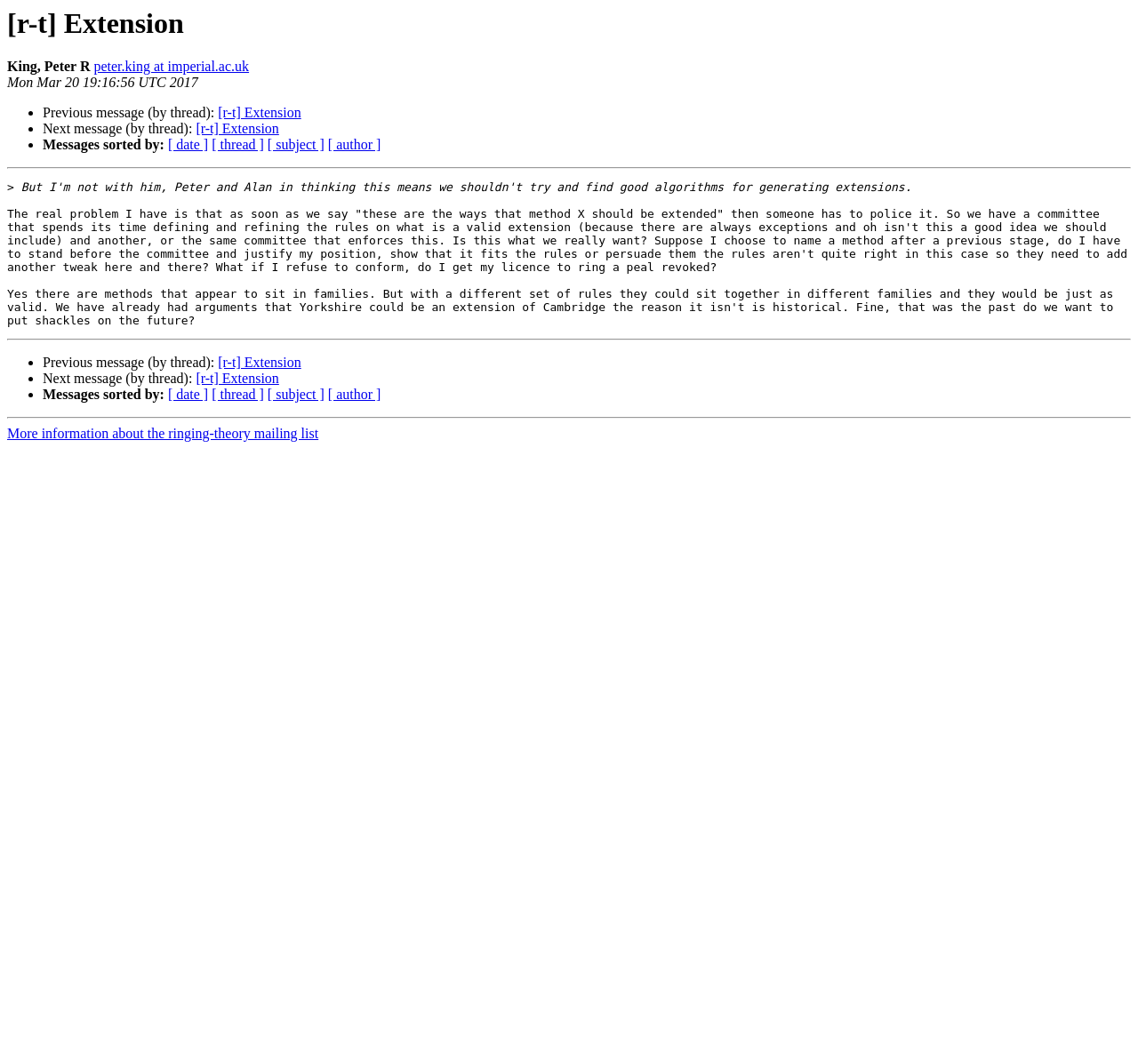What is the subject of the message about?
Give a comprehensive and detailed explanation for the question.

The subject of the message can be inferred from the content of the message, which discusses the extension of method X and the rules surrounding it. Therefore, the subject of the message is about the extension of method X.